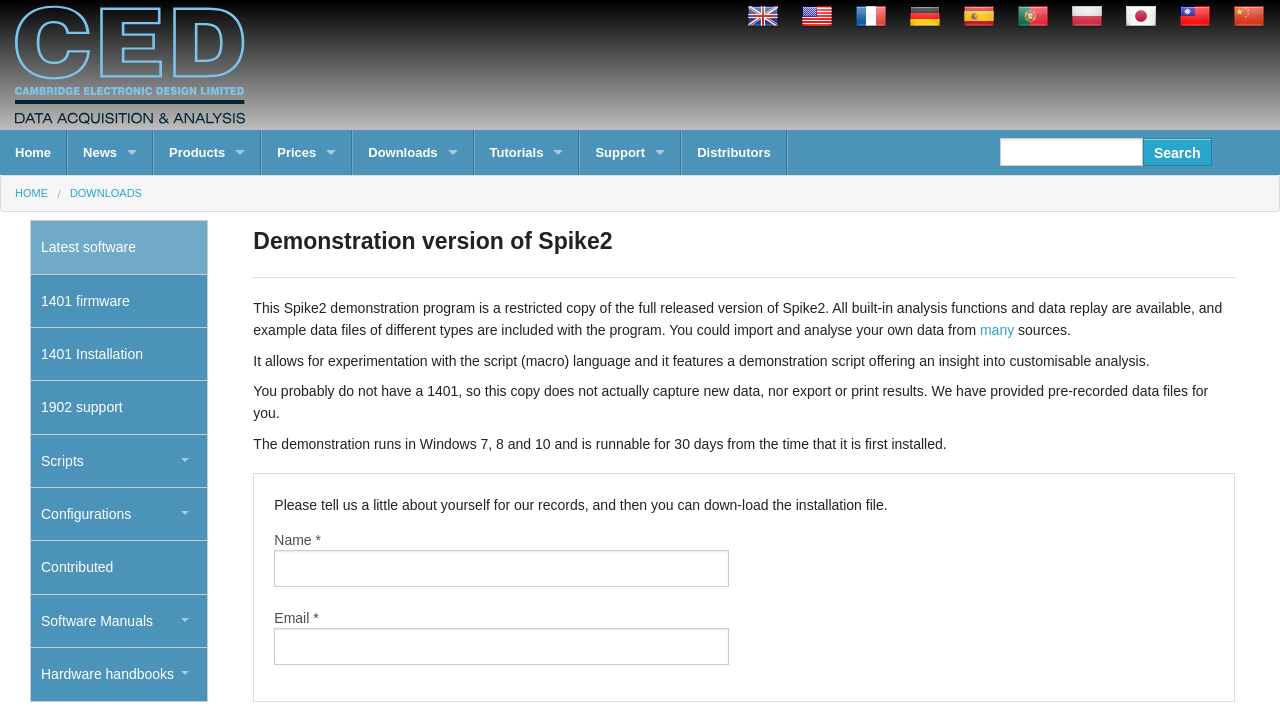Determine the bounding box coordinates for the element that should be clicked to follow this instruction: "Click on Downloads". The coordinates should be given as four float numbers between 0 and 1, in the format [left, top, right, bottom].

[0.276, 0.181, 0.369, 0.244]